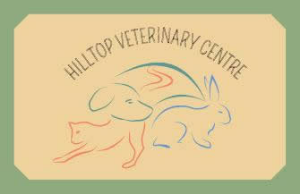Summarize the image with a detailed description that highlights all prominent details.

The image features the logo of Hilltop Veterinary Centre, showcasing a stylized design that represents various pets. The logo illustrates a dog, a cat, and a rabbit, artfully intertwined, emphasizing the veterinary practice's commitment to the care of diverse animals. Above the animal figures, the name "HILLTOP VETERINARY CENTRE" is displayed in a friendly, inviting font, reinforcing the center’s welcoming atmosphere. The logo's color palette combines soft hues, creating a warm and approachable aesthetic appropriate for a veterinary service dedicated to pet health and wellbeing. The overall design reflects the center's mission of providing compassionate care for pets, enhancing the emotional bond between pet owners and their animals.